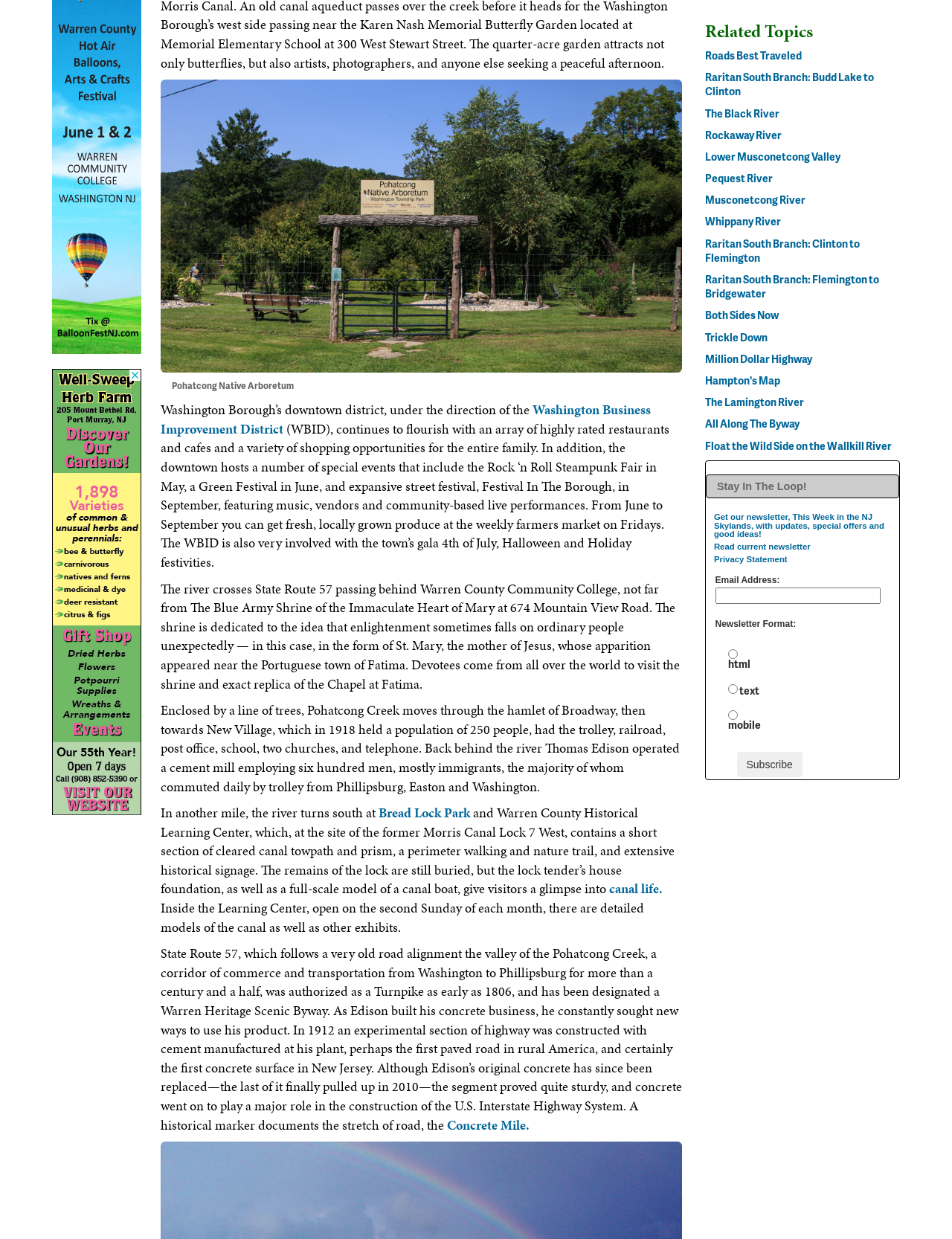Please determine the bounding box coordinates for the UI element described as: "Stay in the Loop!".

[0.741, 0.383, 0.945, 0.402]